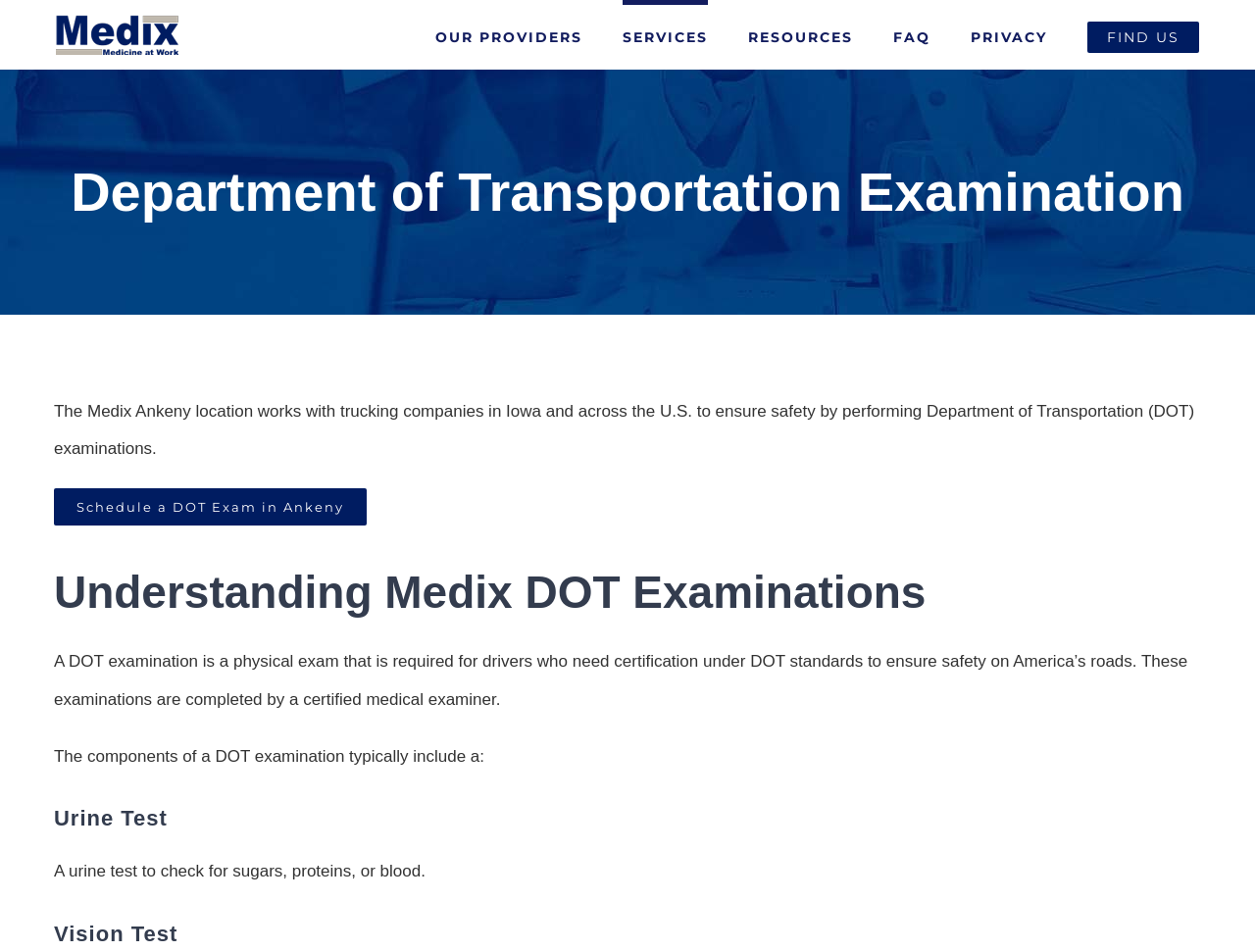Determine the main heading of the webpage and generate its text.

Department of Transportation Examination